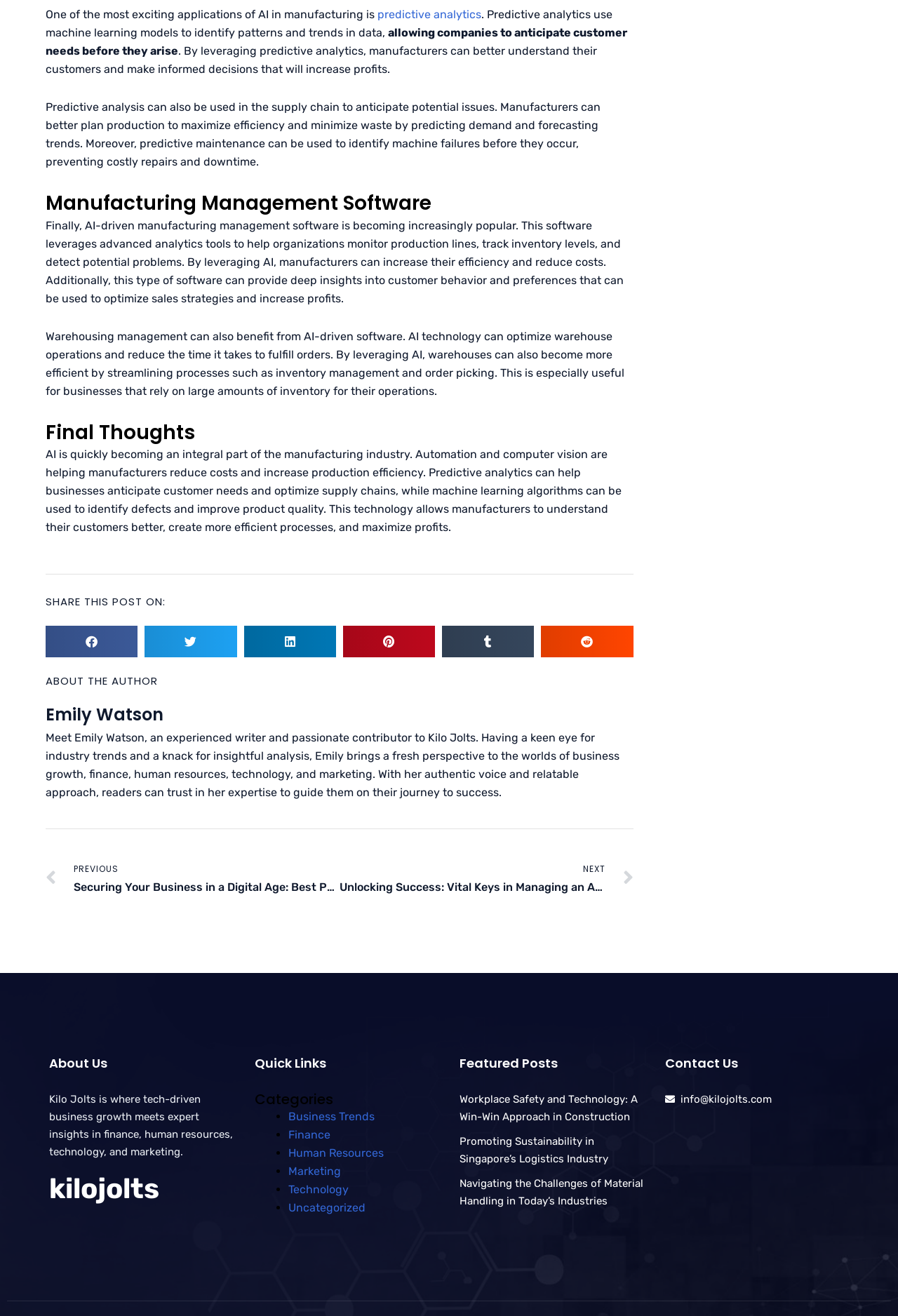Please provide a brief answer to the question using only one word or phrase: 
What is the author's name?

Emily Watson